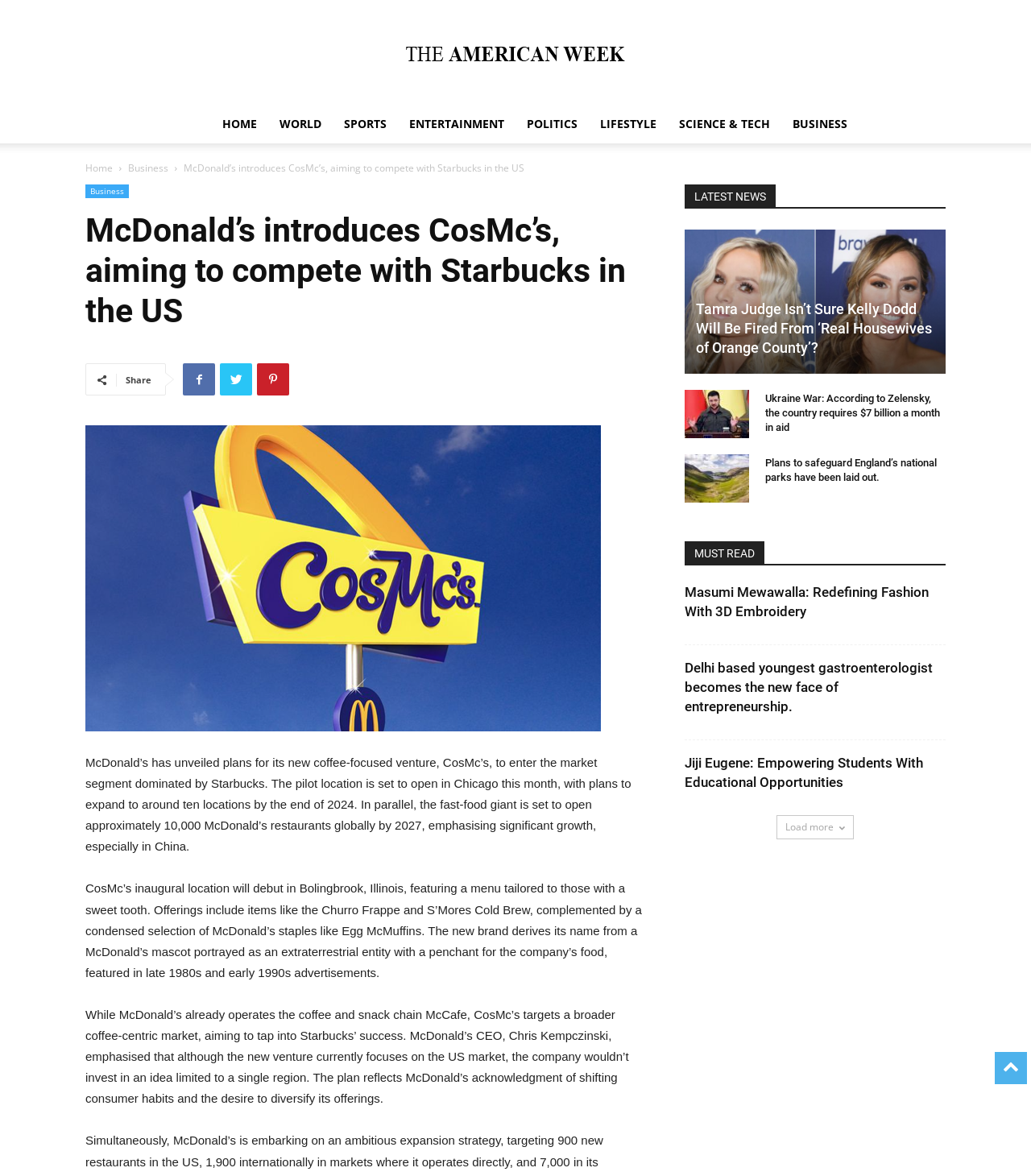Please identify the coordinates of the bounding box that should be clicked to fulfill this instruction: "Read the article about McDonald’s introducing CosMc’s".

[0.178, 0.137, 0.509, 0.149]